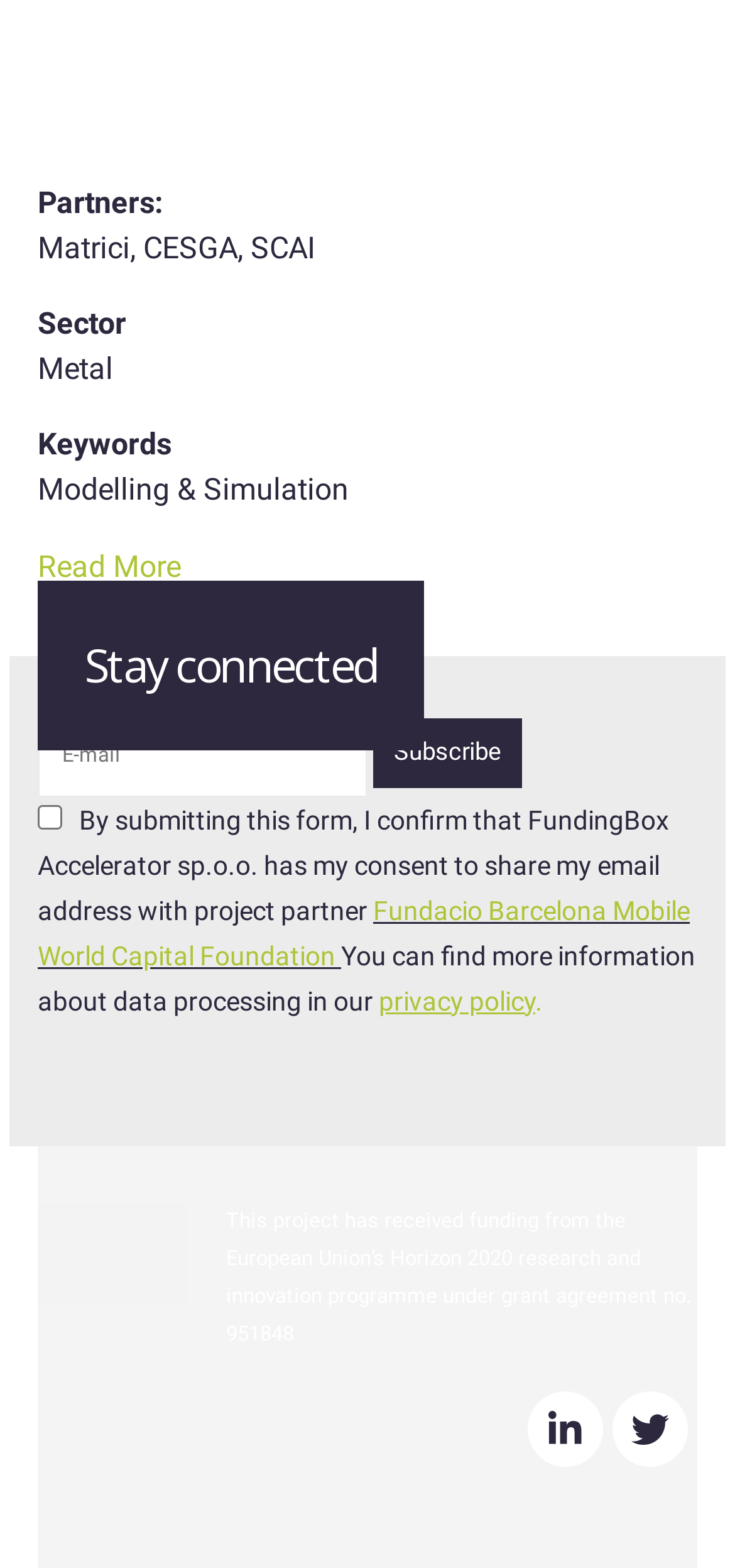Provide a brief response using a word or short phrase to this question:
What is the sector mentioned?

Metal